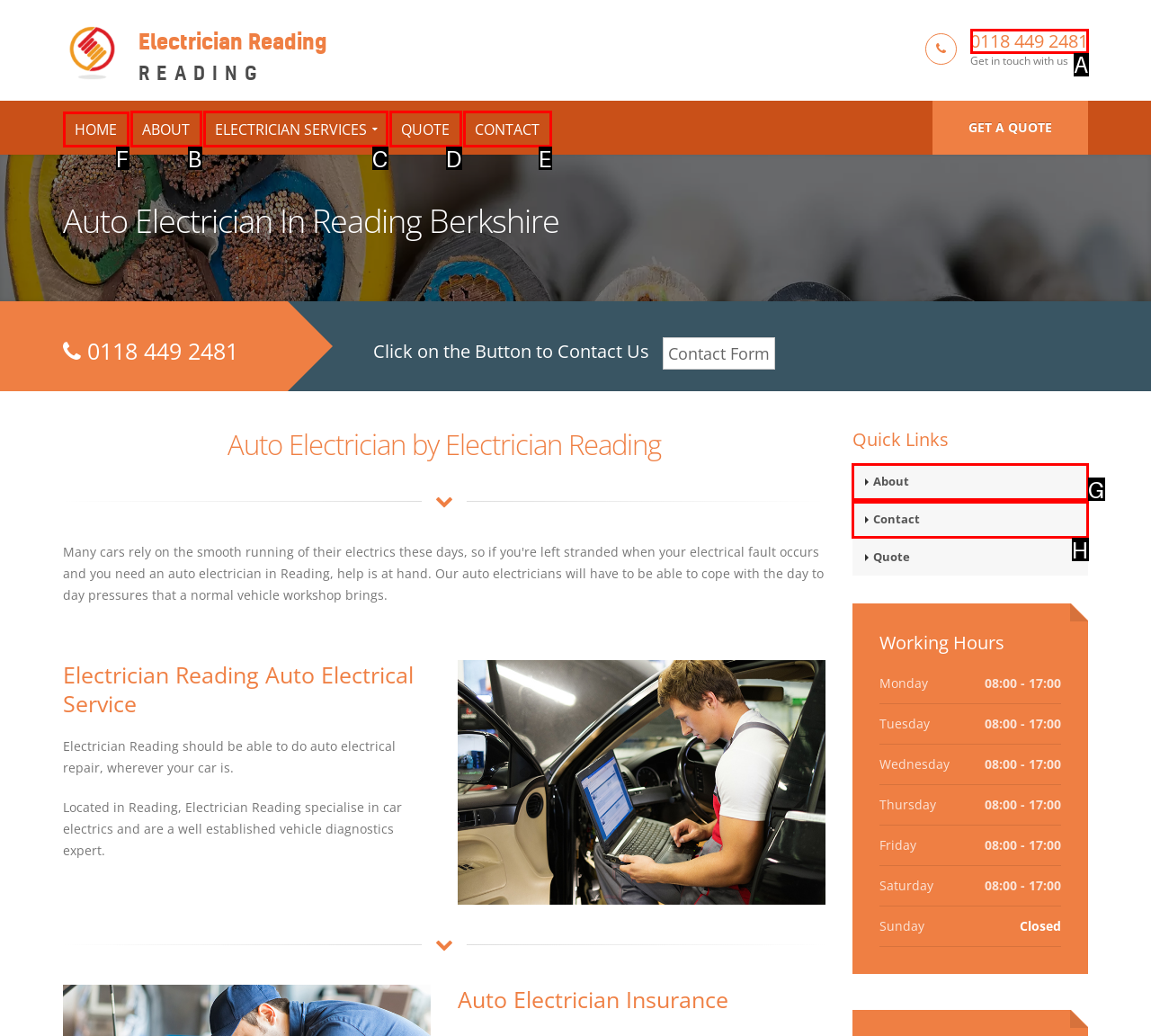Select the appropriate bounding box to fulfill the task: Visit the 'HOME' page Respond with the corresponding letter from the choices provided.

F